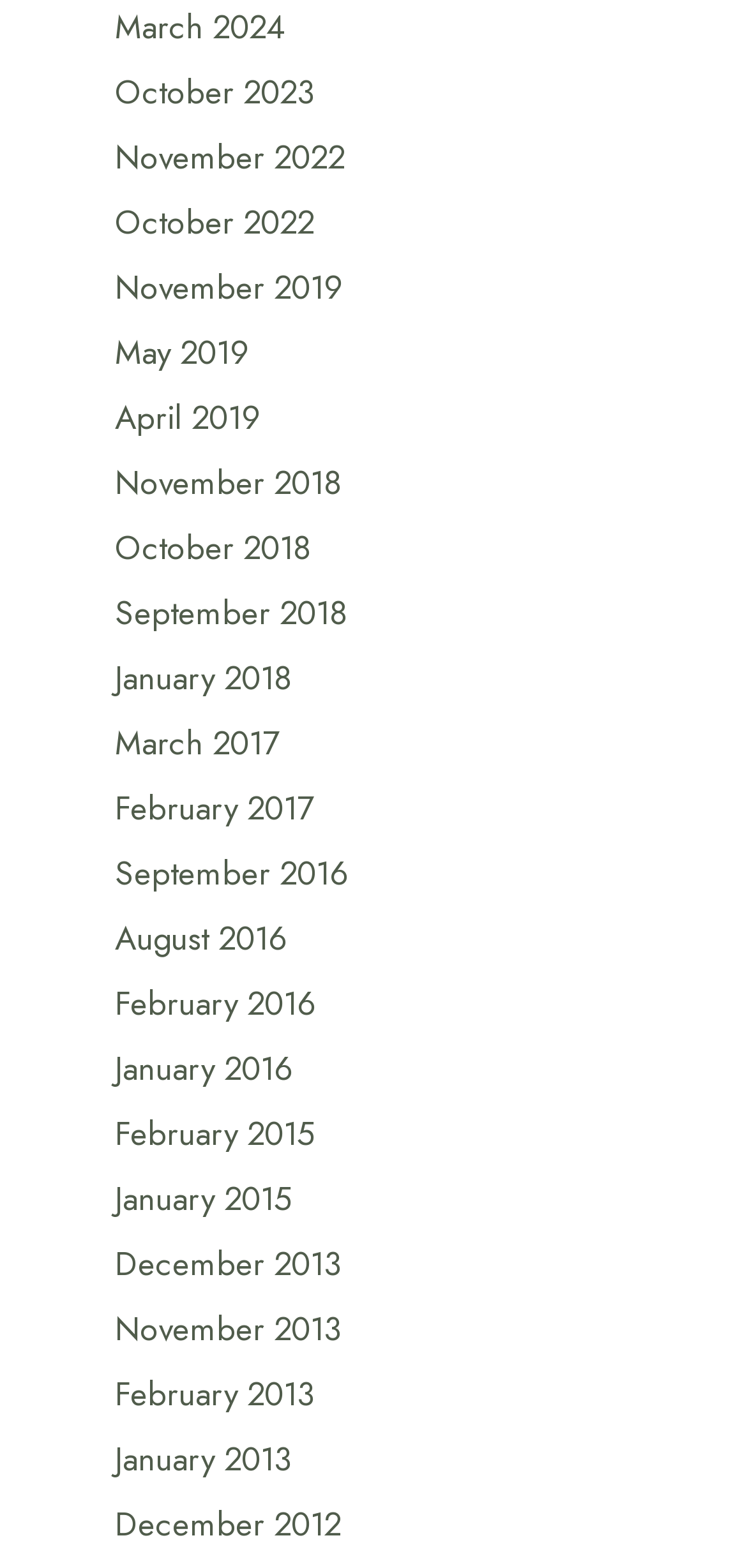Could you find the bounding box coordinates of the clickable area to complete this instruction: "View January 2013"?

[0.154, 0.916, 0.39, 0.945]